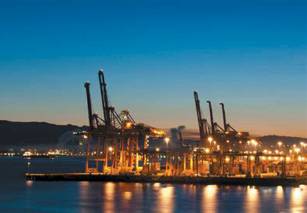Please use the details from the image to answer the following question comprehensively:
What is reflected on the water?

According to the caption, the lights of the cranes and surrounding structures reflect beautifully on the water, creating a serene and atmospheric scene.